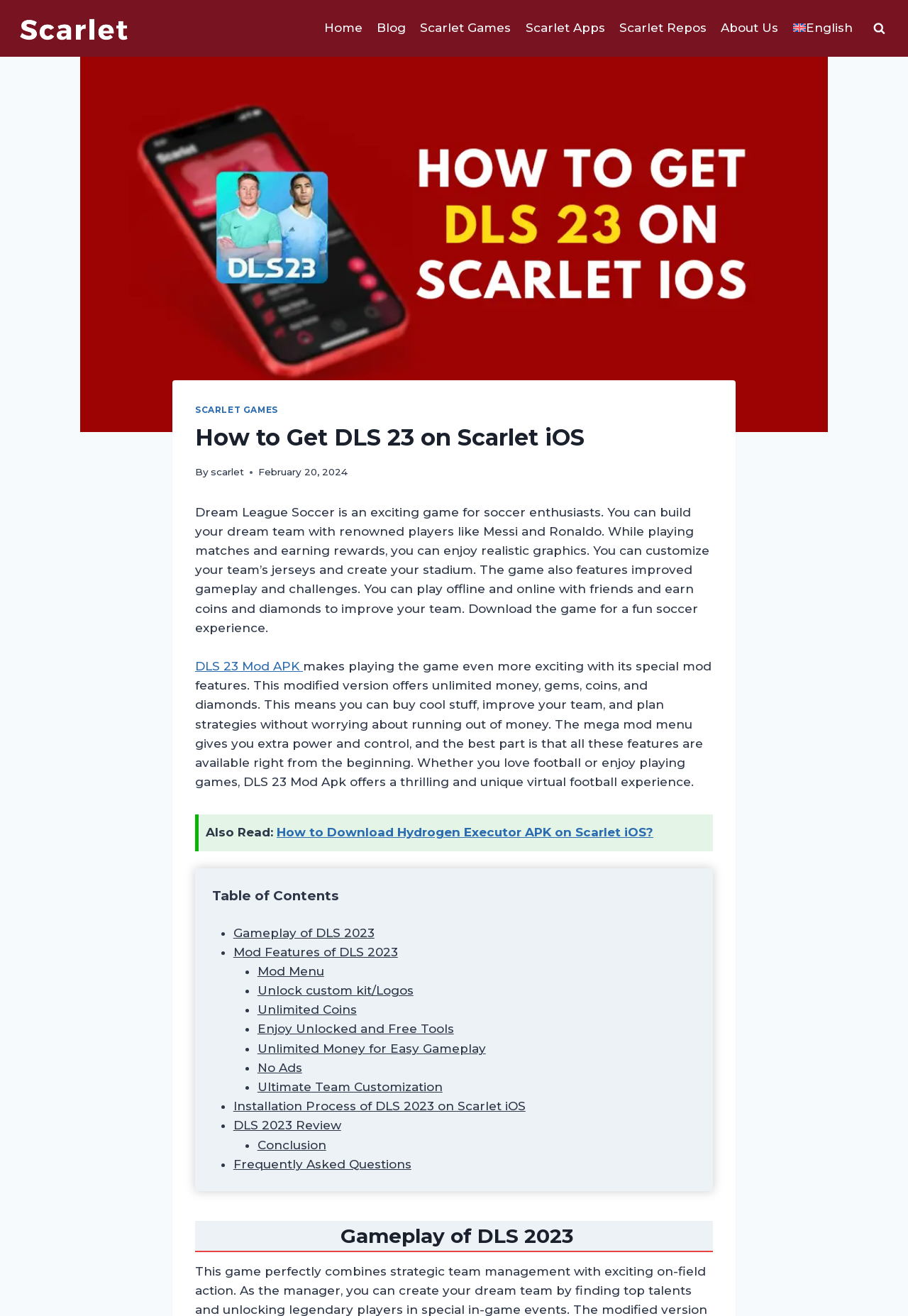Please identify the bounding box coordinates of the element that needs to be clicked to execute the following command: "Click the 'Previous' button". Provide the bounding box using four float numbers between 0 and 1, formatted as [left, top, right, bottom].

None